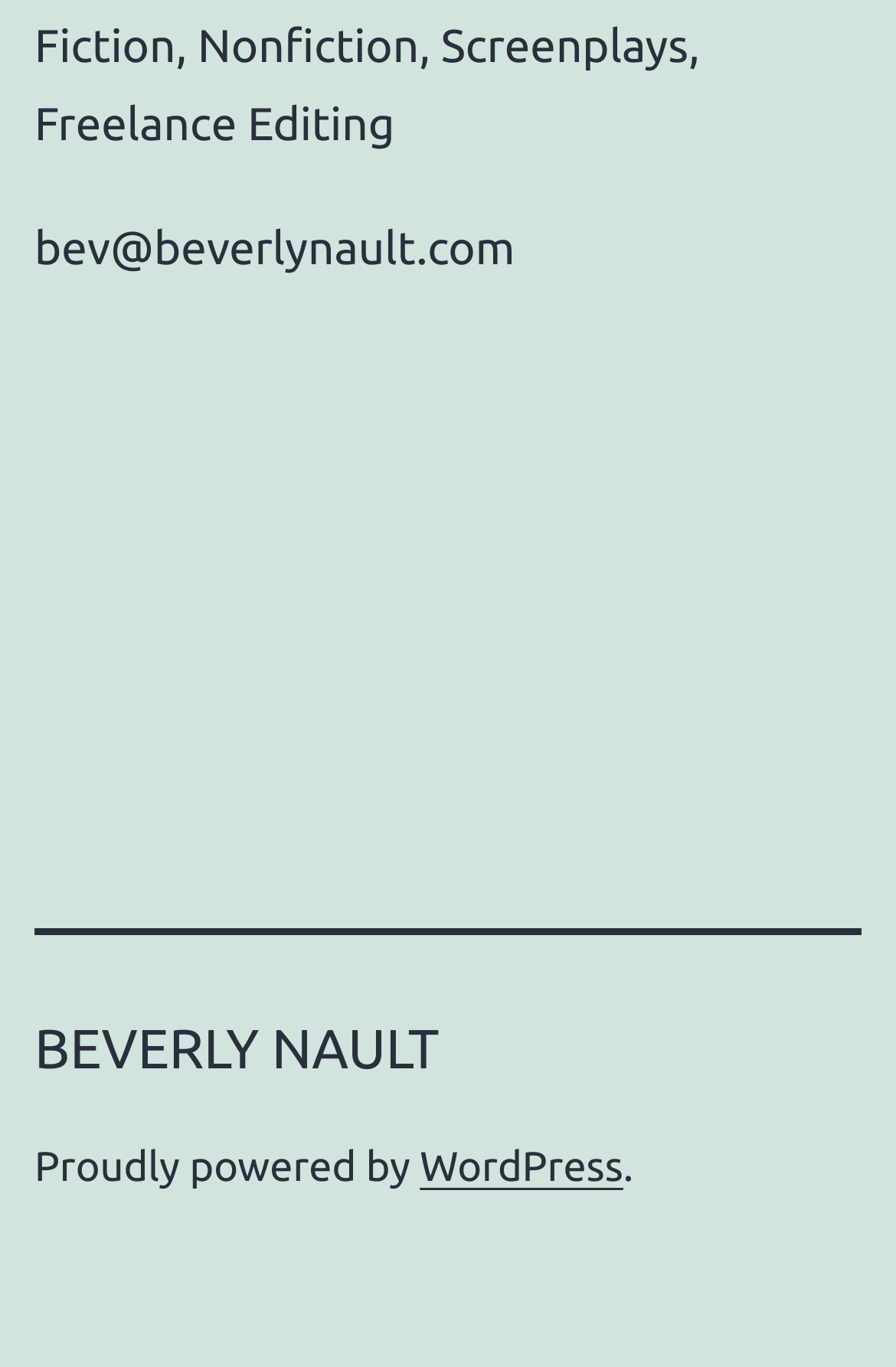Use the details in the image to answer the question thoroughly: 
What is the name of the person behind this website?

The name 'Beverly Nault' is prominently displayed at the bottom of the webpage, indicating that she is the person behind this website.